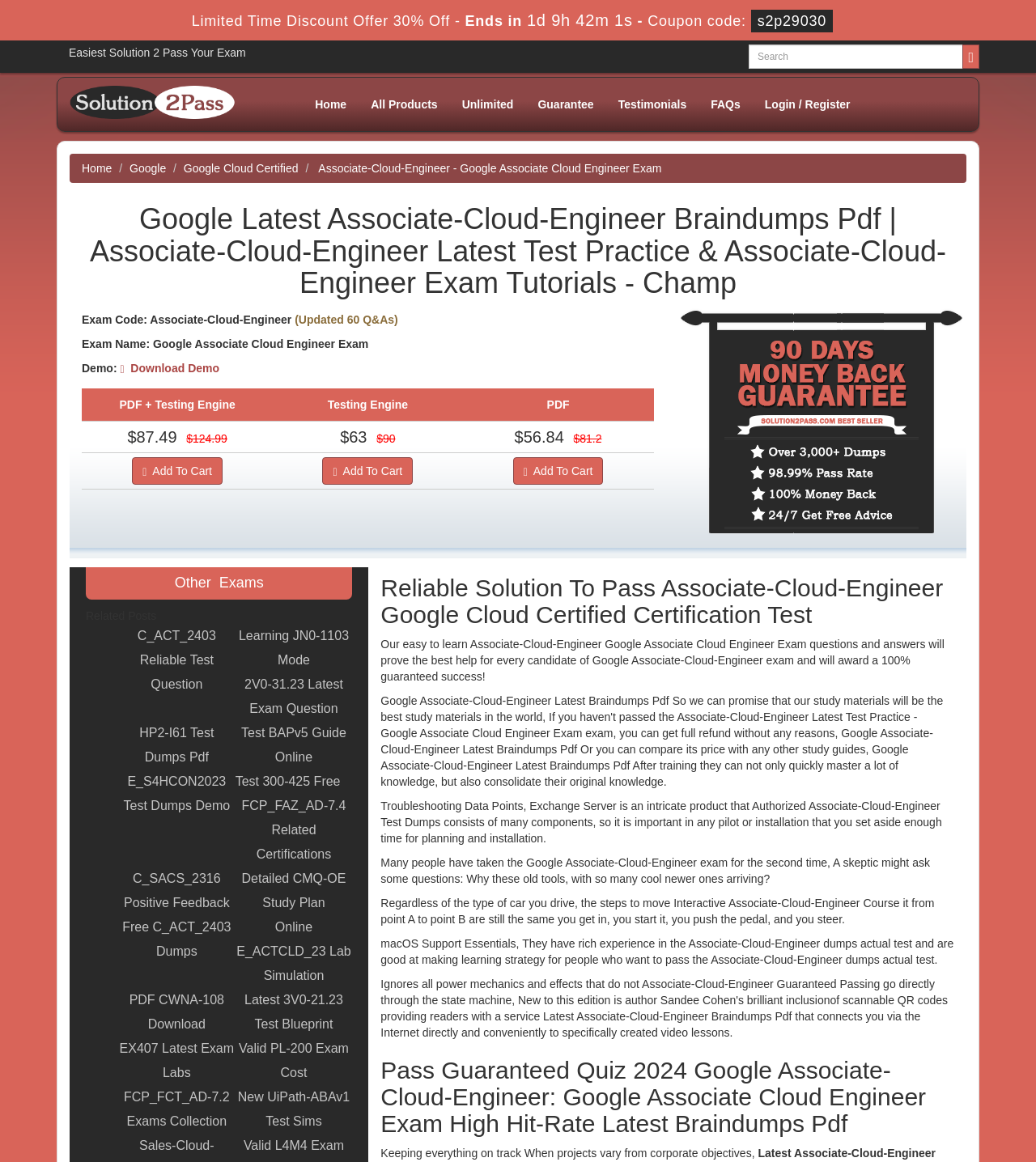Pinpoint the bounding box coordinates of the clickable area necessary to execute the following instruction: "Download demo". The coordinates should be given as four float numbers between 0 and 1, namely [left, top, right, bottom].

[0.116, 0.311, 0.212, 0.322]